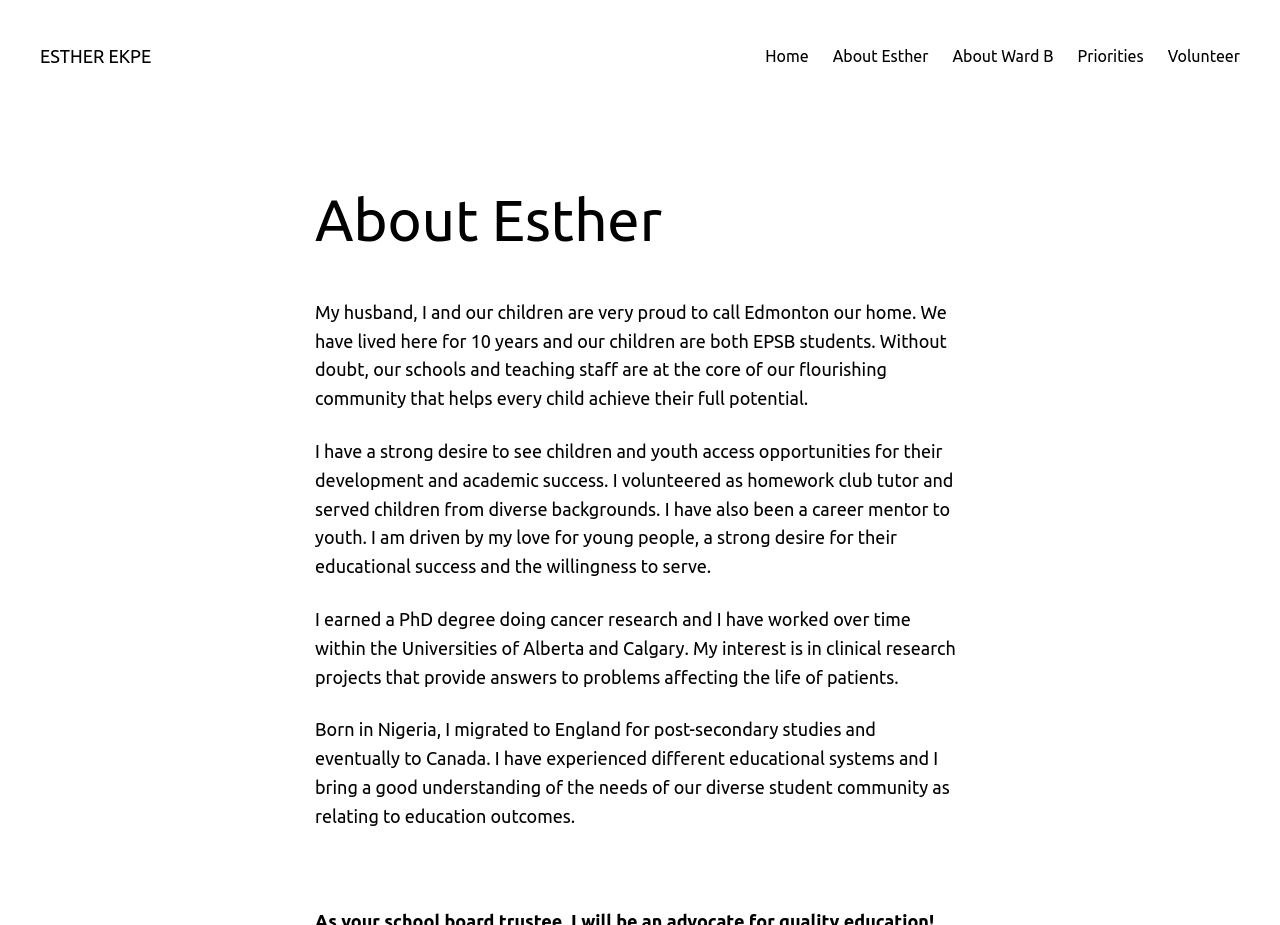Present a detailed account of what is displayed on the webpage.

This webpage is about Esther Ekpe, a candidate running for a position in the Edmonton Public School Board (EPSB). At the top left of the page, there is a link to Esther Ekpe's name, which serves as a title for the page. 

Below the title, there is a navigation menu with five links: Home, About Esther, About Ward B, Priorities, and Volunteer. These links are aligned horizontally and take up most of the top section of the page.

The main content of the page is divided into four sections, each with a block of text. The first section has a heading "About Esther" and describes Esther's pride in calling Edmonton her home, her family's experience with EPSB, and the importance of schools and teaching staff in the community.

The second section describes Esther's desire to see children and youth access opportunities for development and academic success, her experience as a homework club tutor and career mentor, and her motivation to serve.

The third section talks about Esther's educational background, including her PhD degree in cancer research and her work experience at the Universities of Alberta and Calgary.

The fourth and final section shares Esther's personal story, including her birthplace in Nigeria, her migration to England and Canada for education, and her understanding of the needs of diverse student communities.

Overall, the webpage provides an introduction to Esther Ekpe, her background, and her motivations for running for the EPSB position.